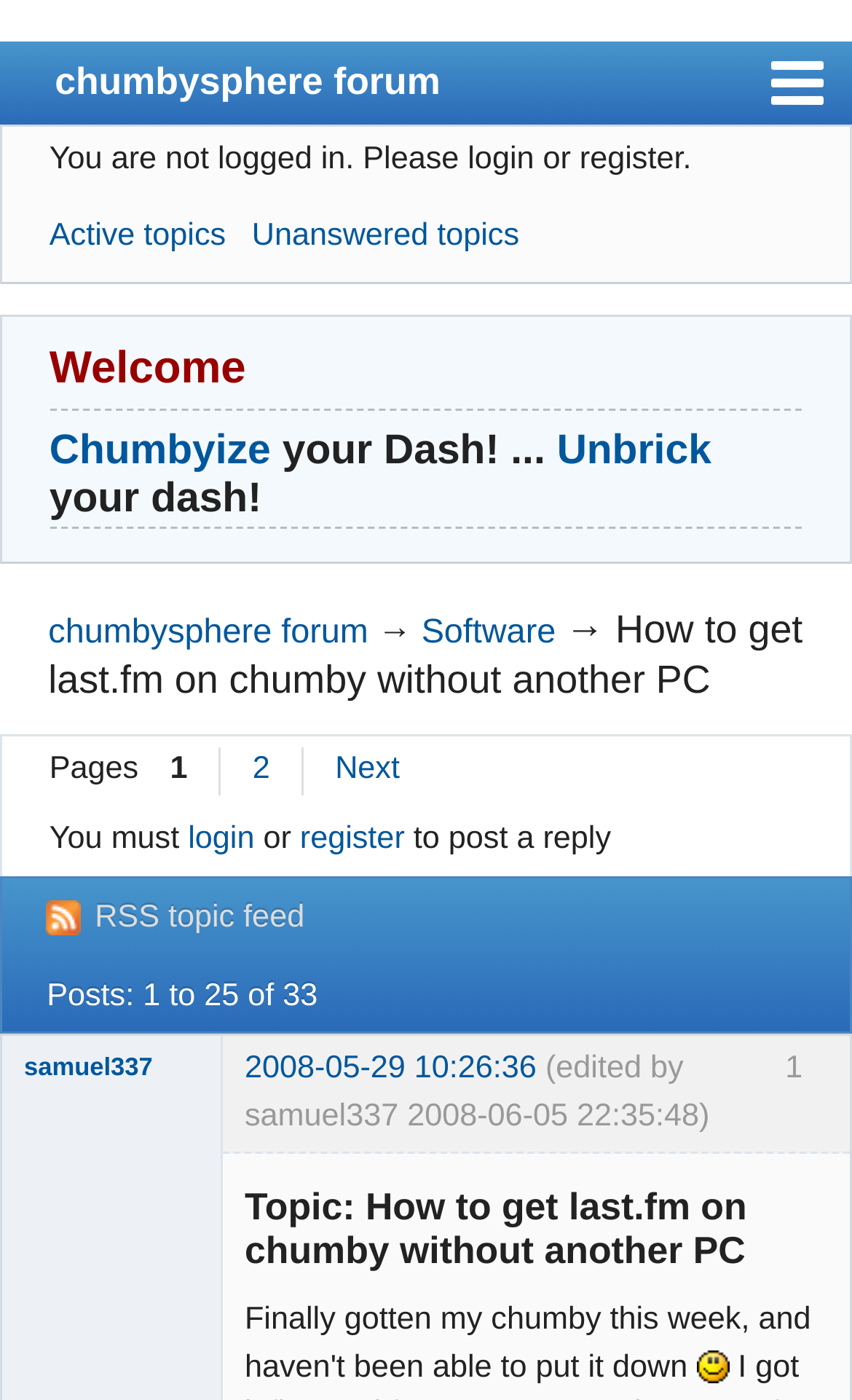What is the status of the user 'Busy Chum'?
Please give a detailed and thorough answer to the question, covering all relevant points.

I found the answer by looking at the text 'Offline' which is located near the text 'Busy Chum' on the webpage. This text clearly indicates the status of the user 'Busy Chum'.